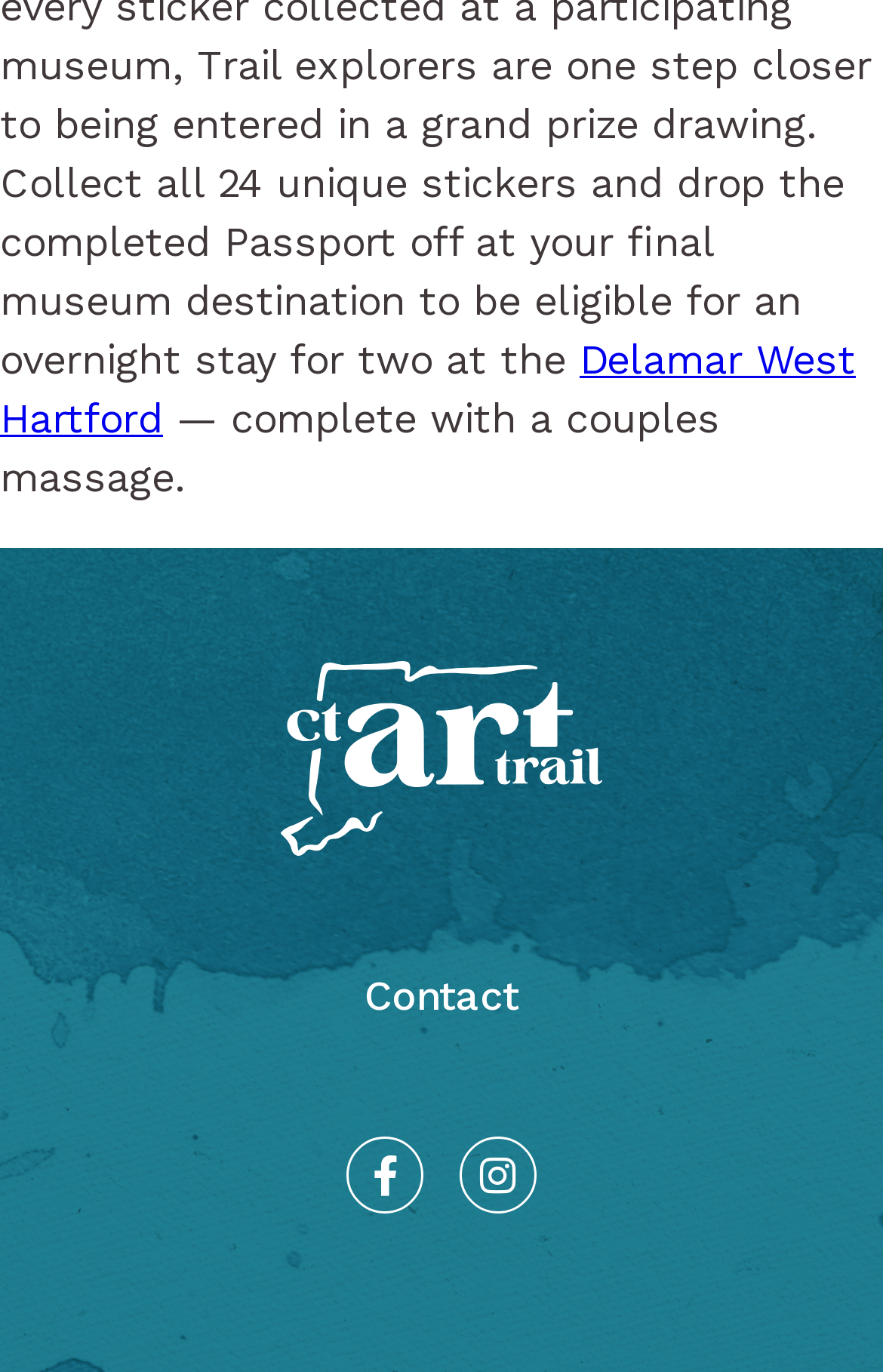Answer succinctly with a single word or phrase:
What is the contact option?

Contact